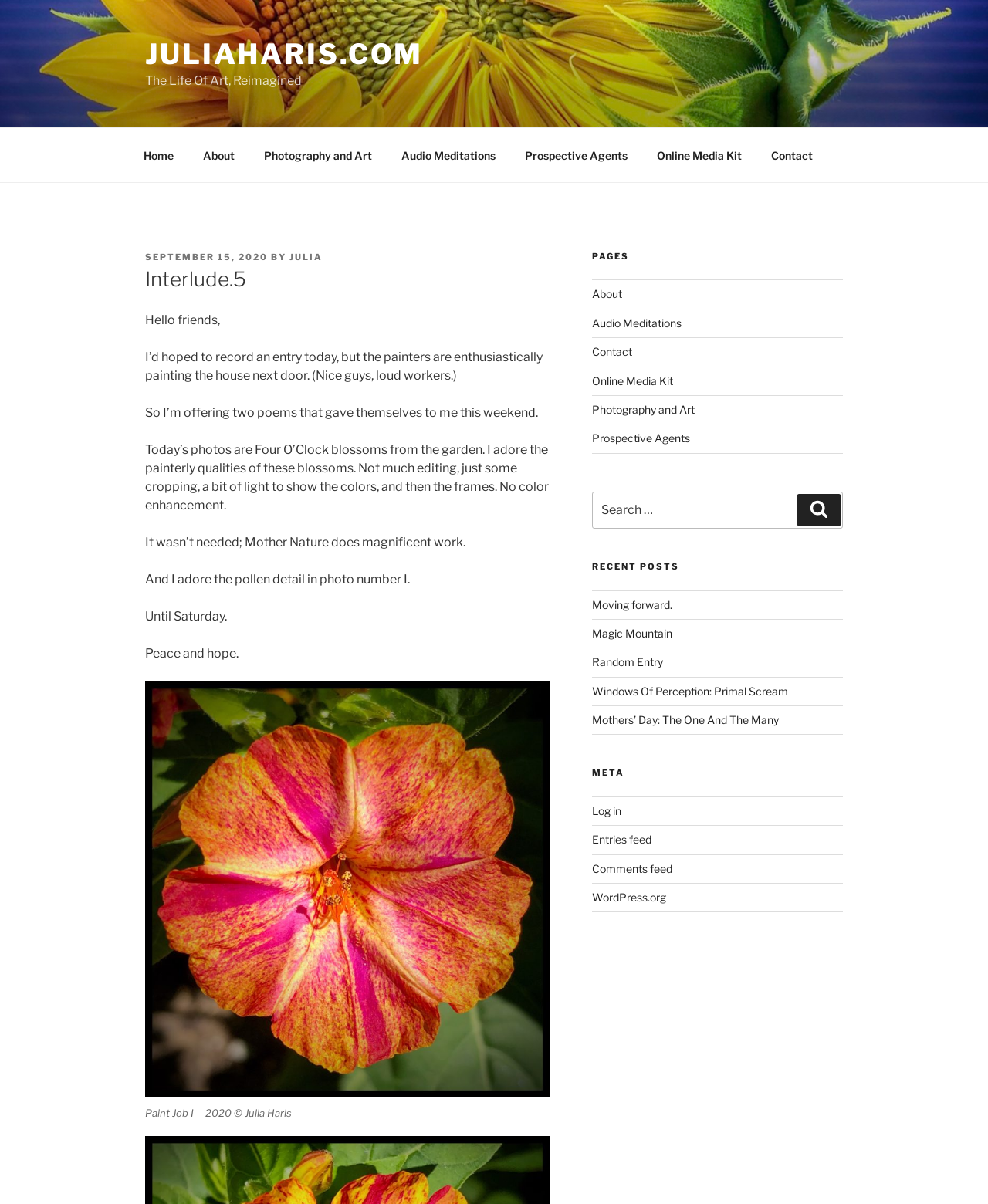Can you determine the bounding box coordinates of the area that needs to be clicked to fulfill the following instruction: "Click on the 'Home' link"?

[0.131, 0.113, 0.189, 0.145]